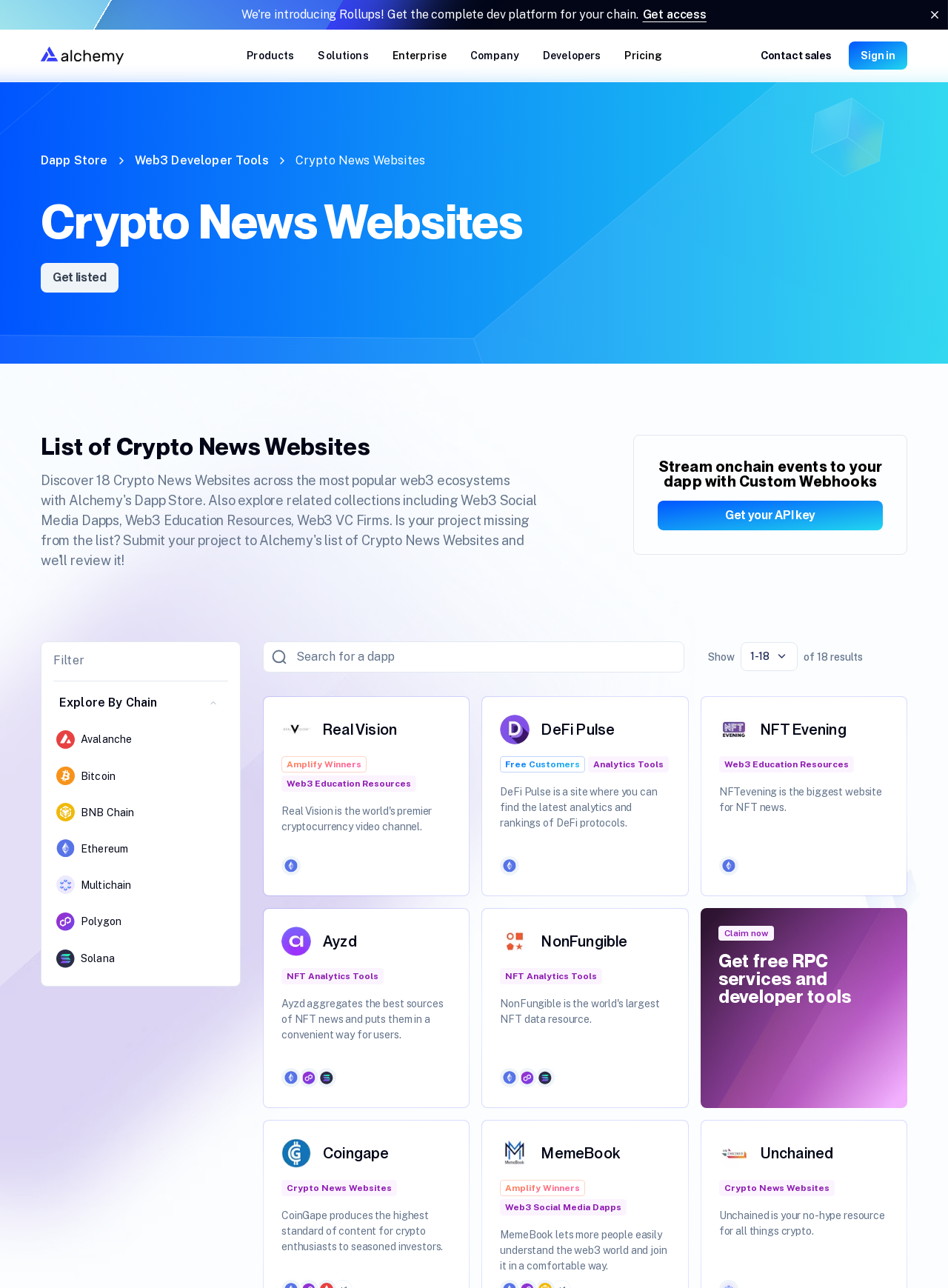Find the bounding box coordinates for the HTML element specified by: "parent_node: Wishlist aria-label="Wishlist"".

None